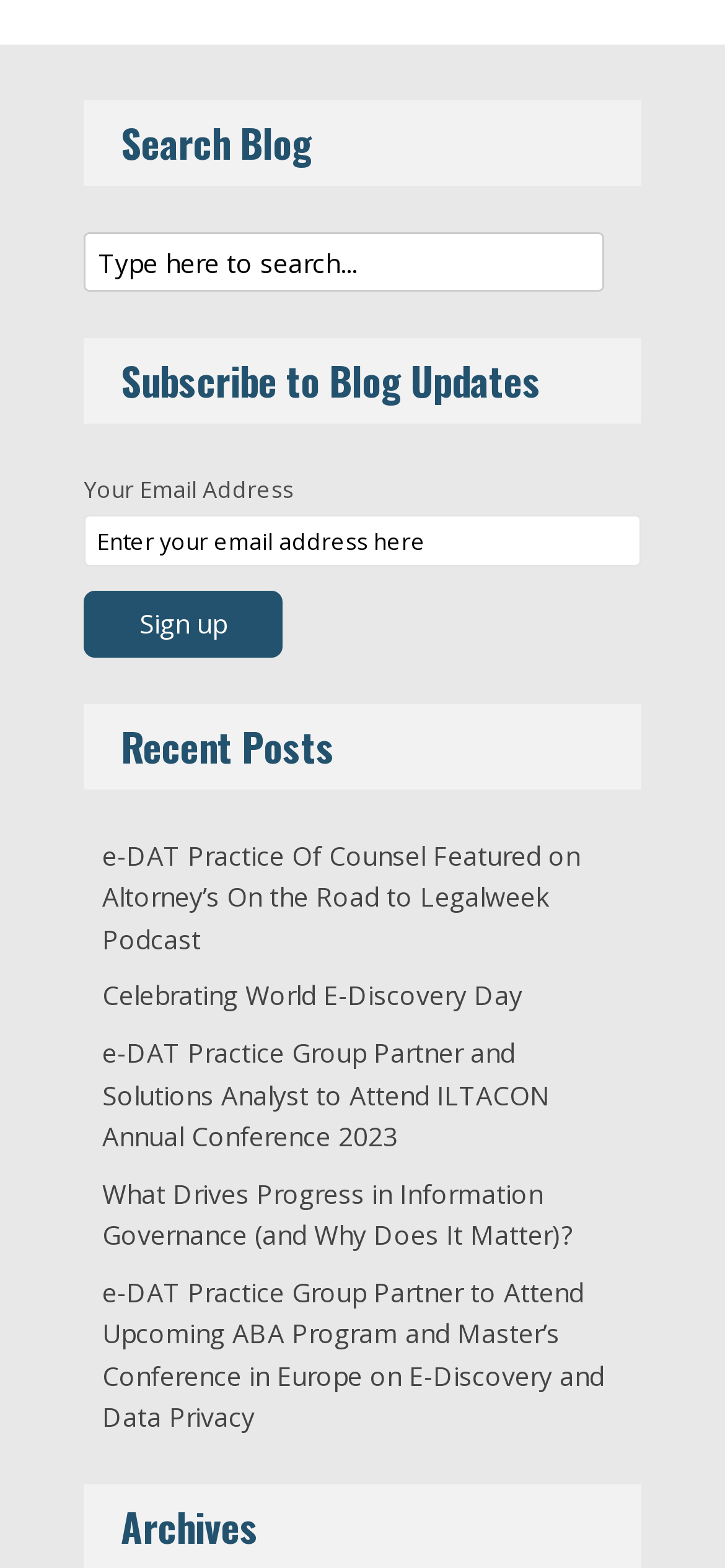Please indicate the bounding box coordinates for the clickable area to complete the following task: "Enter email address to subscribe". The coordinates should be specified as four float numbers between 0 and 1, i.e., [left, top, right, bottom].

[0.115, 0.328, 0.885, 0.362]